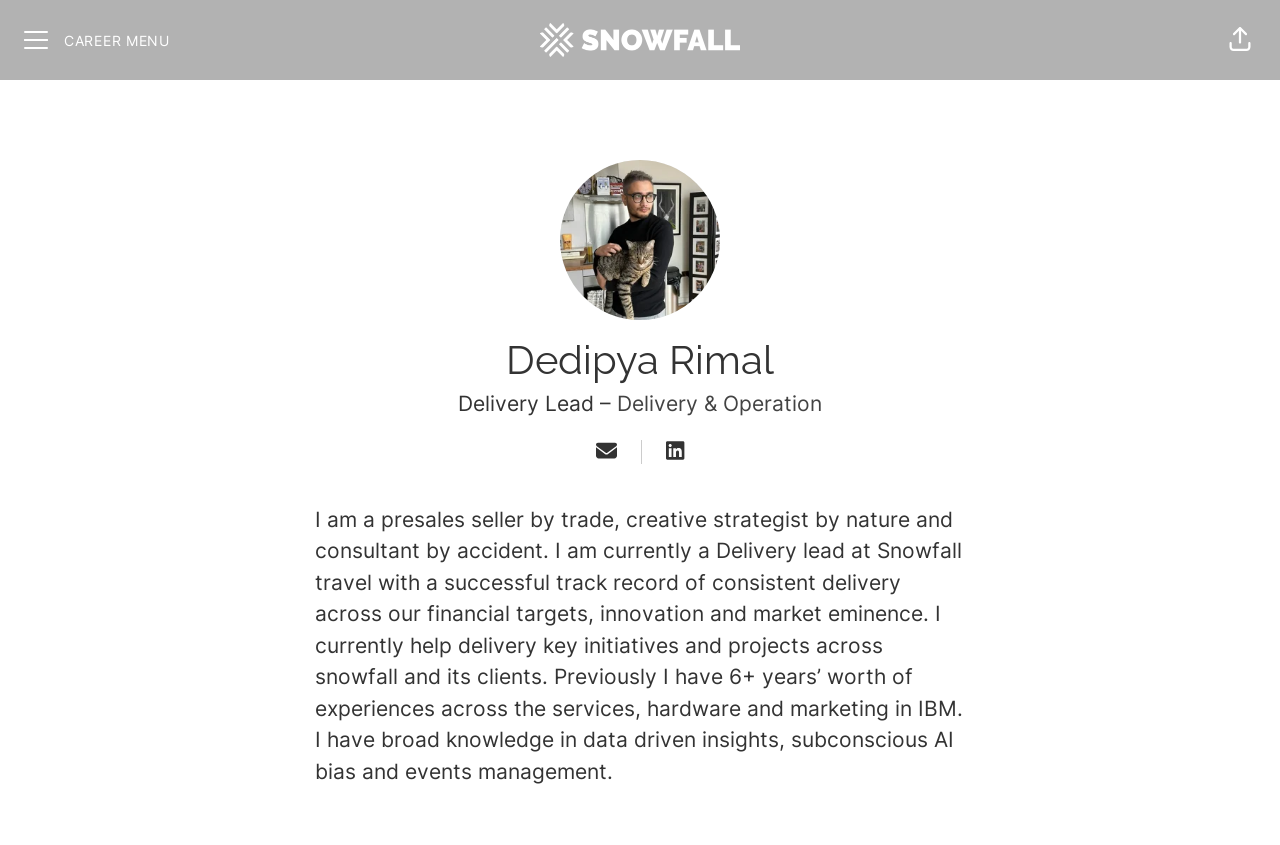Generate the text of the webpage's primary heading.

This website uses cookies to ensure you get the best experience on our website.